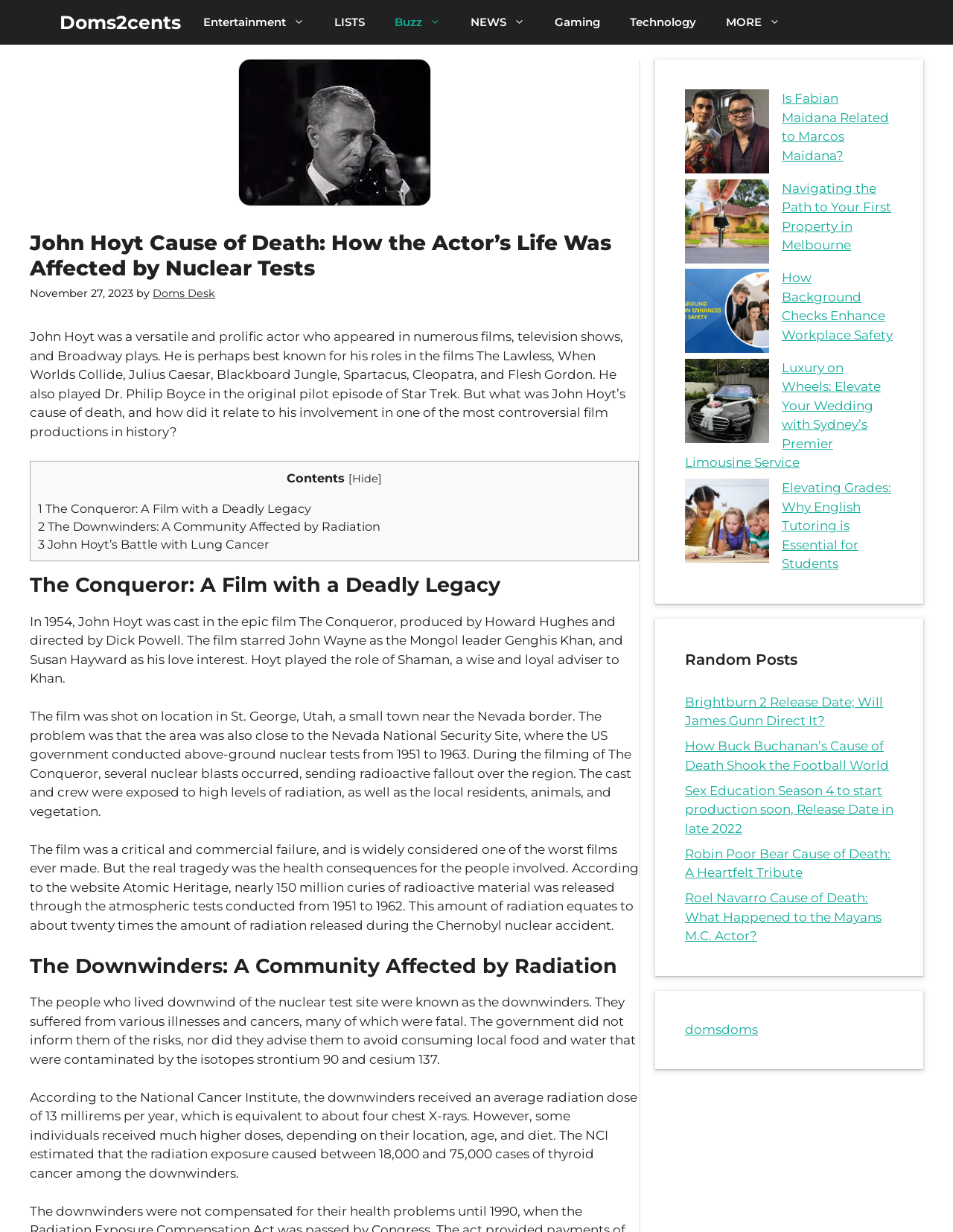Please determine the bounding box coordinates of the area that needs to be clicked to complete this task: 'Click on the 'Is Fabian Maidana Related to Marcos Maidana?' link'. The coordinates must be four float numbers between 0 and 1, formatted as [left, top, right, bottom].

[0.82, 0.074, 0.933, 0.132]